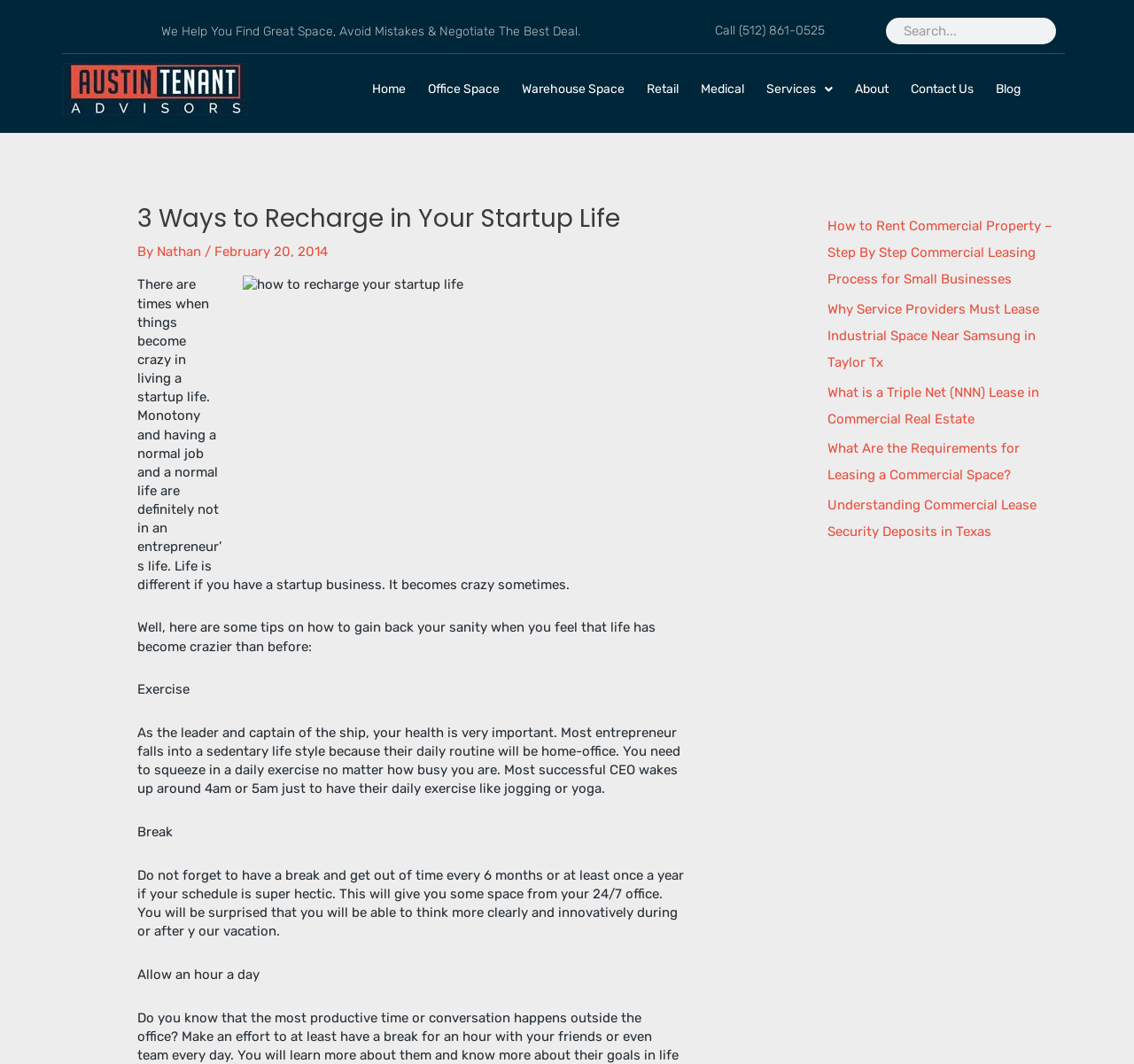What is the topic of the article?
Deliver a detailed and extensive answer to the question.

The article has a heading '3 Ways to Recharge in Your Startup Life' and the content discusses tips on how to gain back sanity when life becomes crazy as an entrepreneur. This suggests that the topic of the article is recharging in startup life.